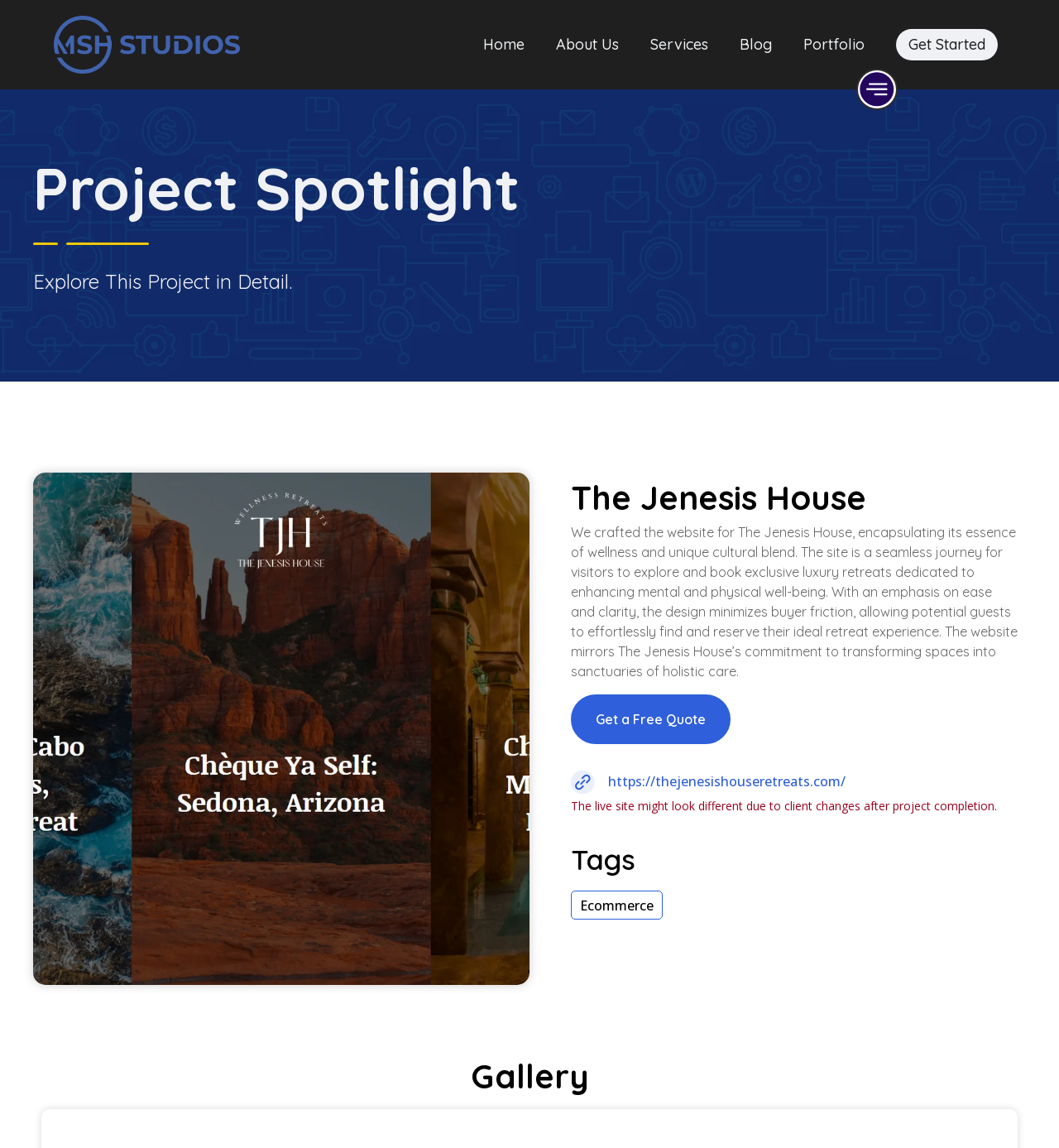Identify the bounding box coordinates for the region to click in order to carry out this instruction: "View the Portfolio". Provide the coordinates using four float numbers between 0 and 1, formatted as [left, top, right, bottom].

[0.759, 0.032, 0.816, 0.045]